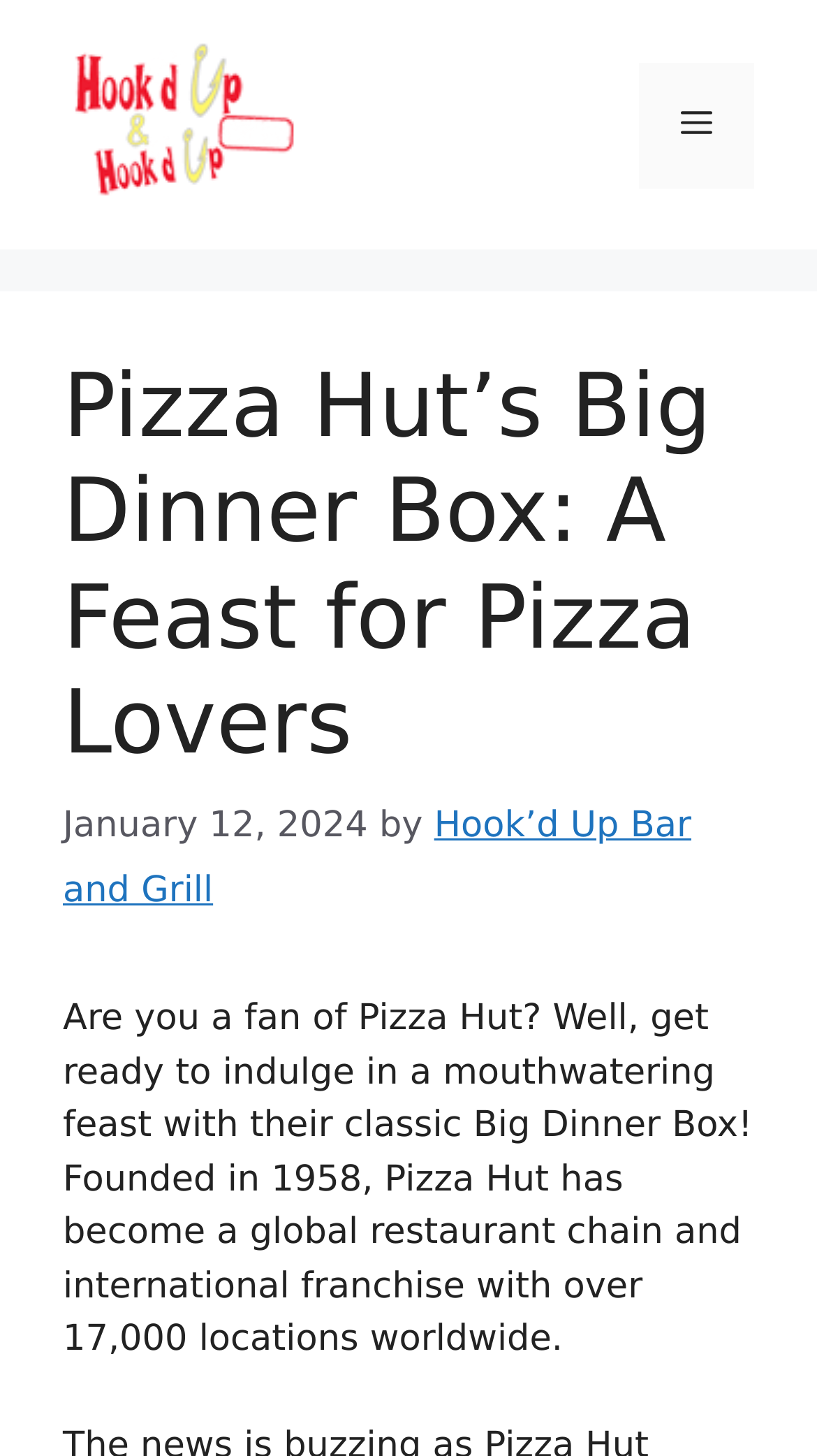Answer the question briefly using a single word or phrase: 
What is the name of the product being featured?

Big Dinner Box